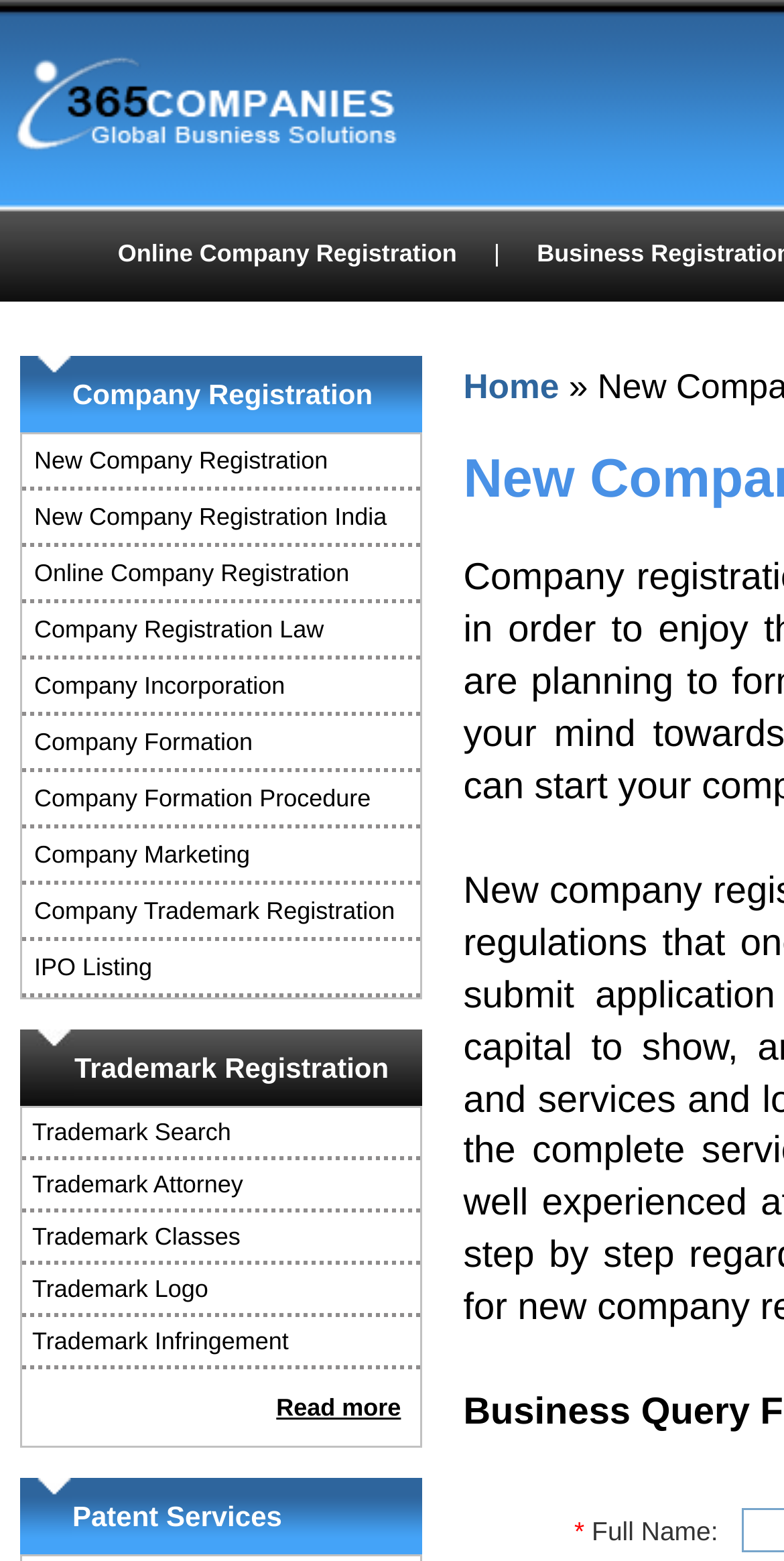Please identify the bounding box coordinates of the area I need to click to accomplish the following instruction: "Click on Company Registrations".

[0.013, 0.085, 0.513, 0.103]